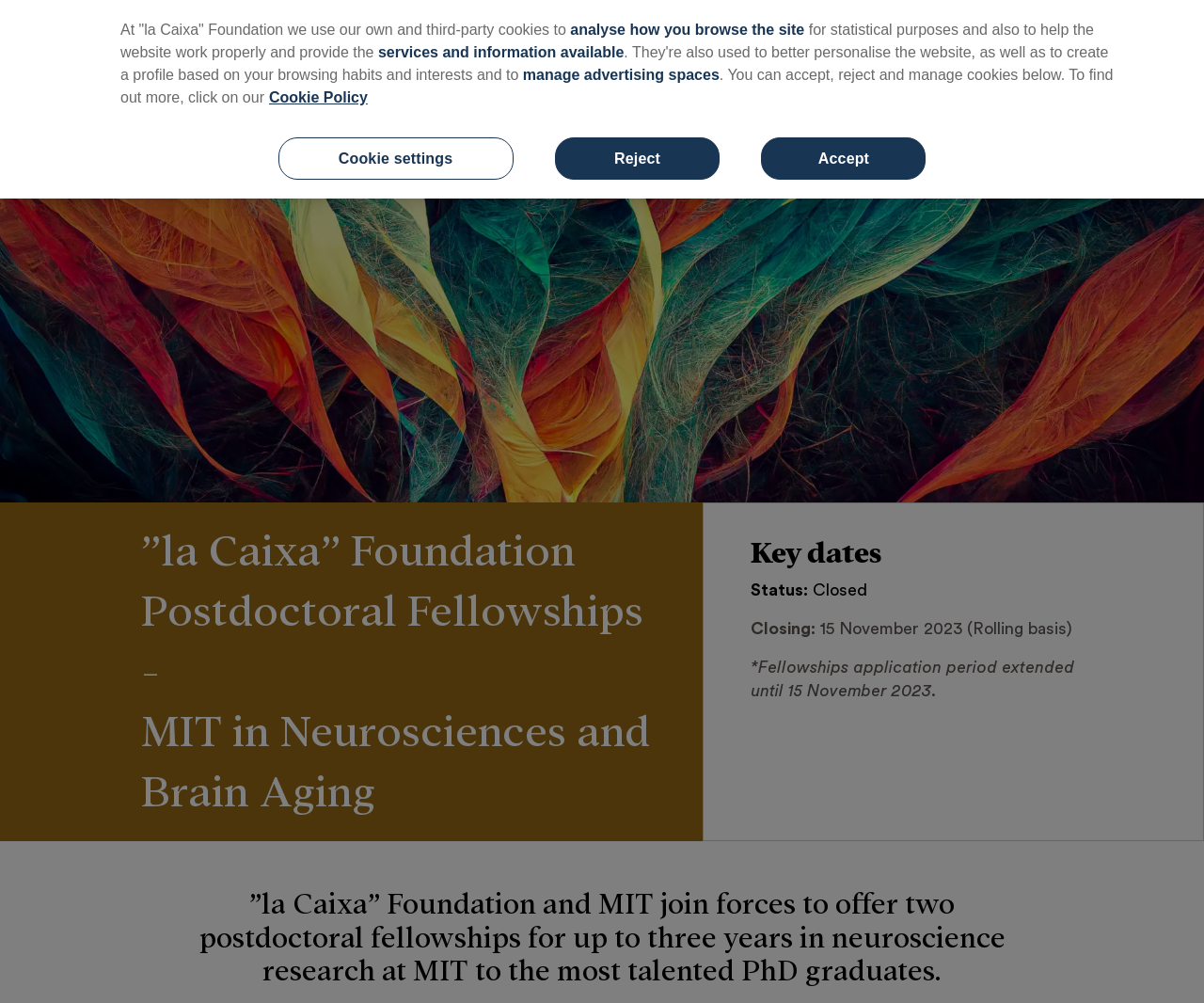Based on the provided description, "title="Go to 'la Caixa' Foundation"", find the bounding box of the corresponding UI element in the screenshot.

[0.023, 0.041, 0.297, 0.057]